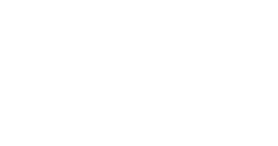What is Bangalore often referred to as?
Ensure your answer is thorough and detailed.

According to the caption, Bangalore is often referred to as the Silicon Valley of India, highlighting its significance as a hub for IT and tech industries.